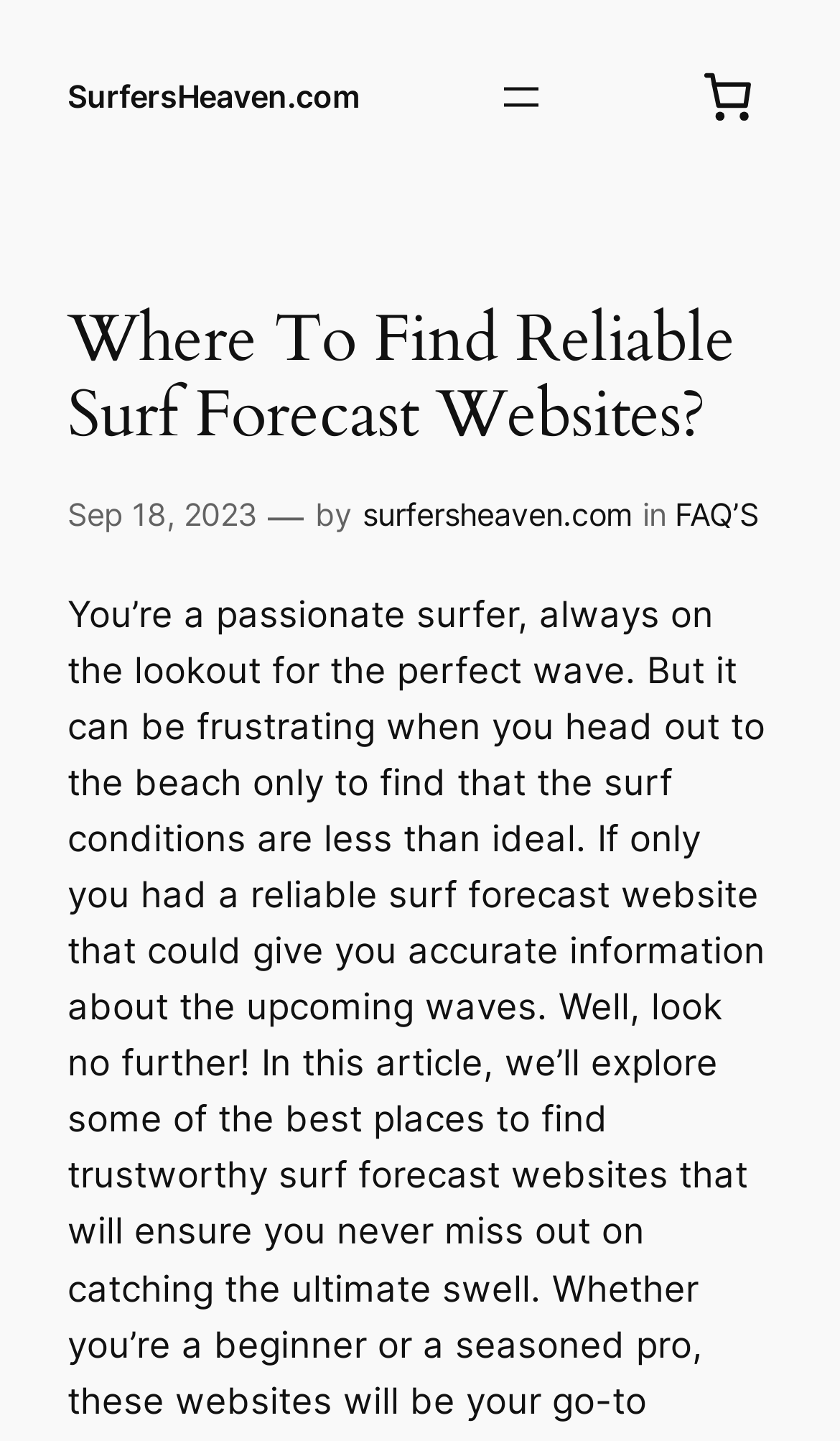Give the bounding box coordinates for the element described as: "Sep 18, 2023".

[0.08, 0.345, 0.306, 0.37]